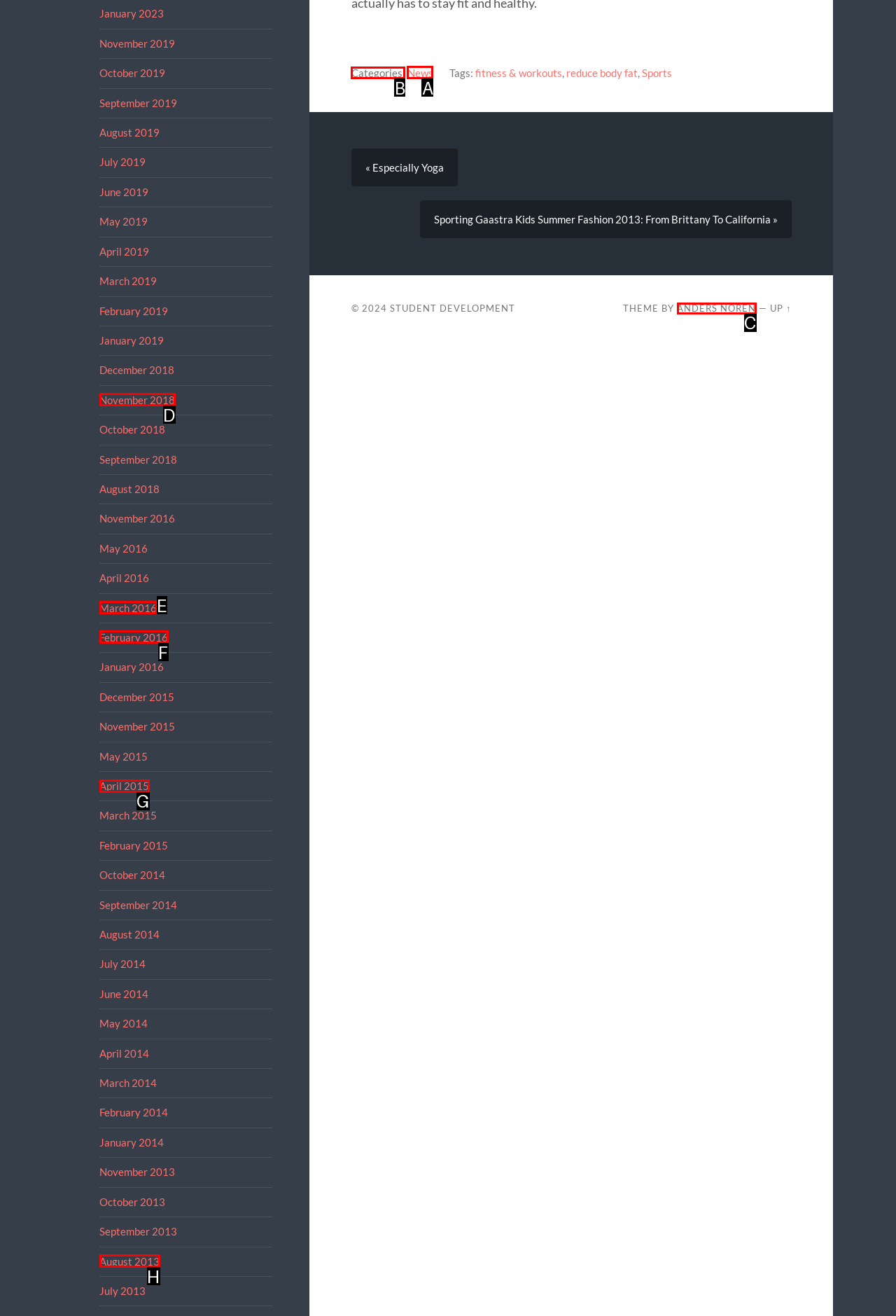Tell me which letter corresponds to the UI element that should be clicked to fulfill this instruction: View categories
Answer using the letter of the chosen option directly.

B